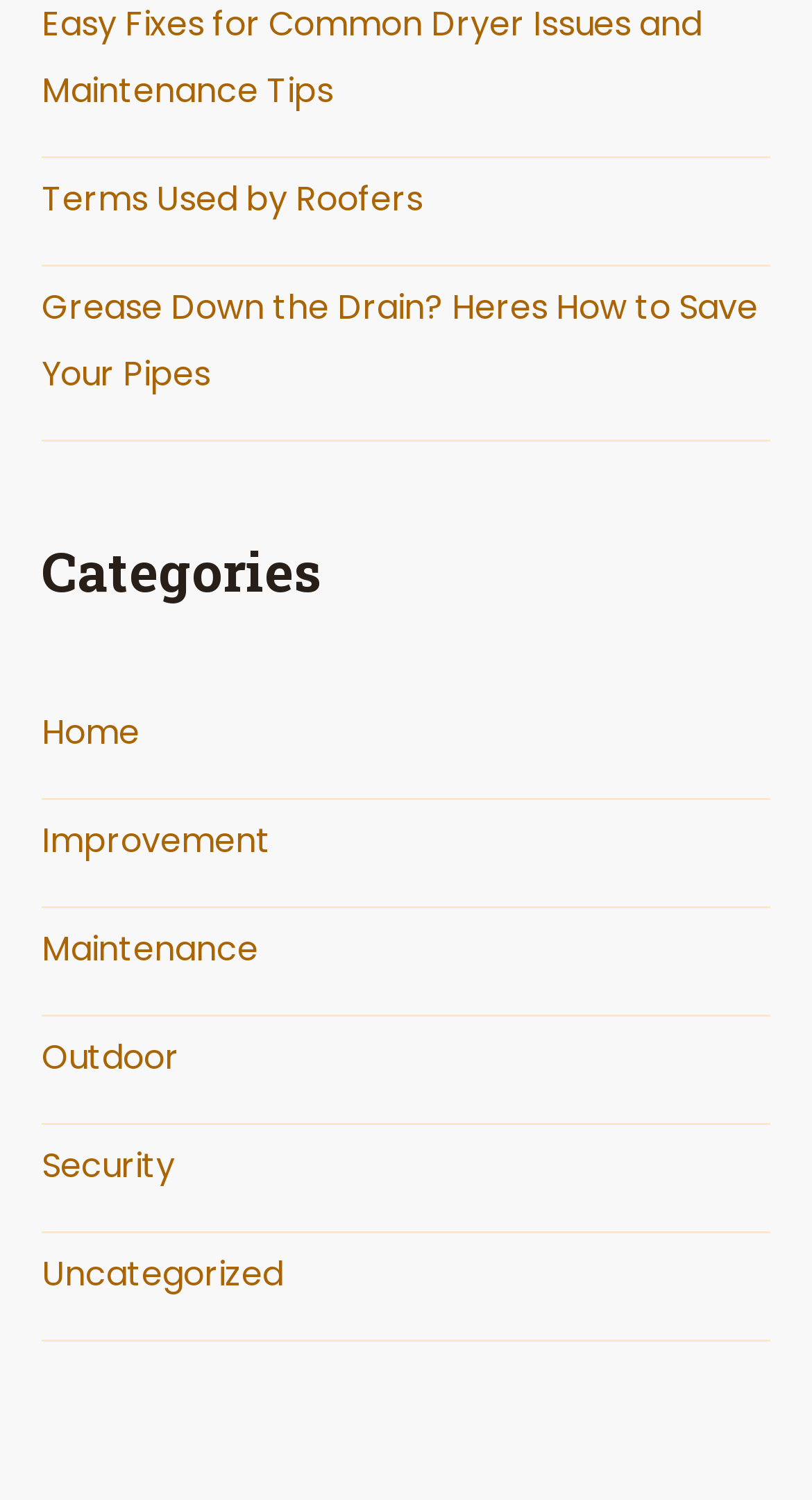Please specify the bounding box coordinates of the region to click in order to perform the following instruction: "Click on the 'Easy Fixes for Common Dryer Issues and Maintenance Tips' link".

[0.051, 0.0, 0.864, 0.077]